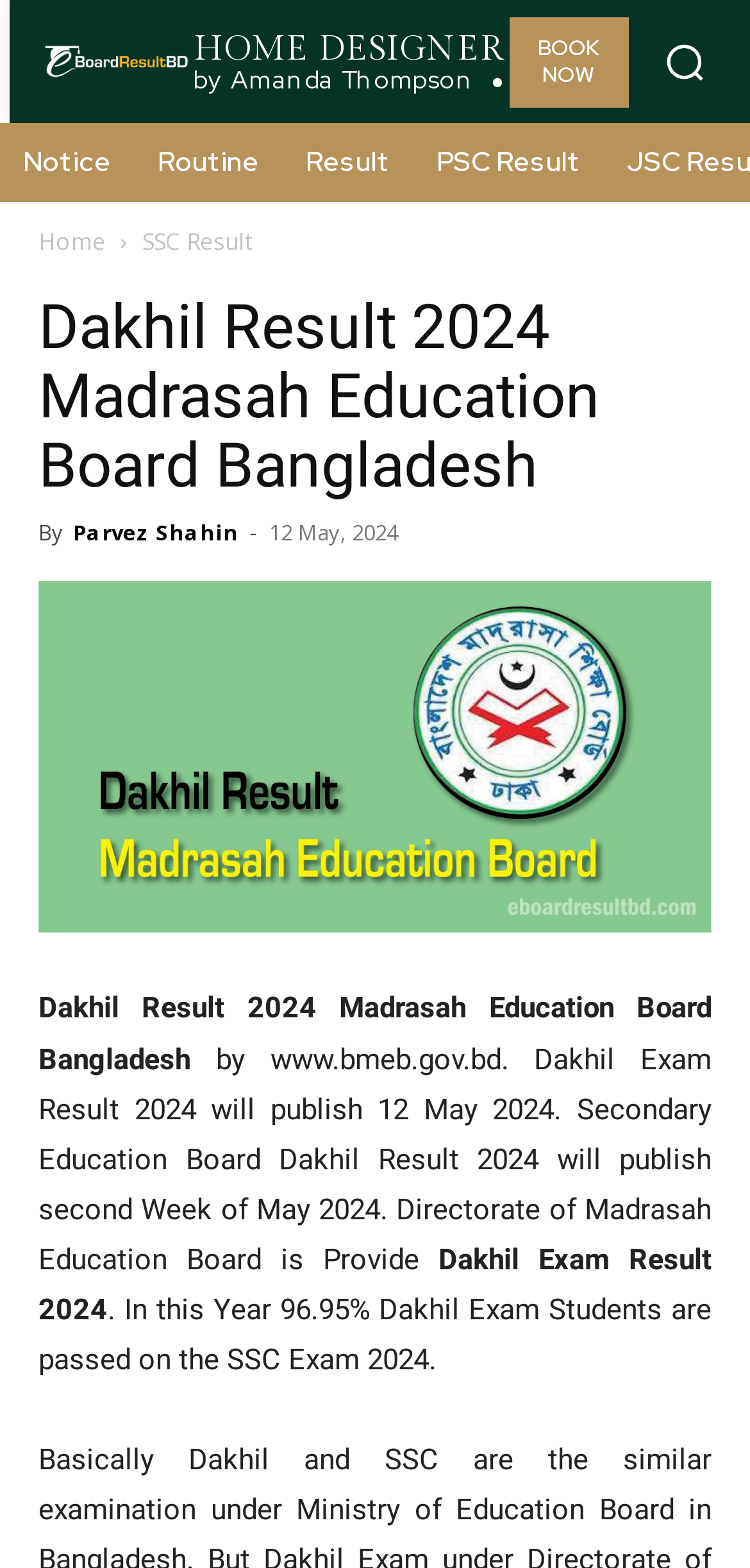Answer with a single word or phrase: 
What is the pass percentage of Dakhil Exam Students in SSC Exam 2024?

96.95%